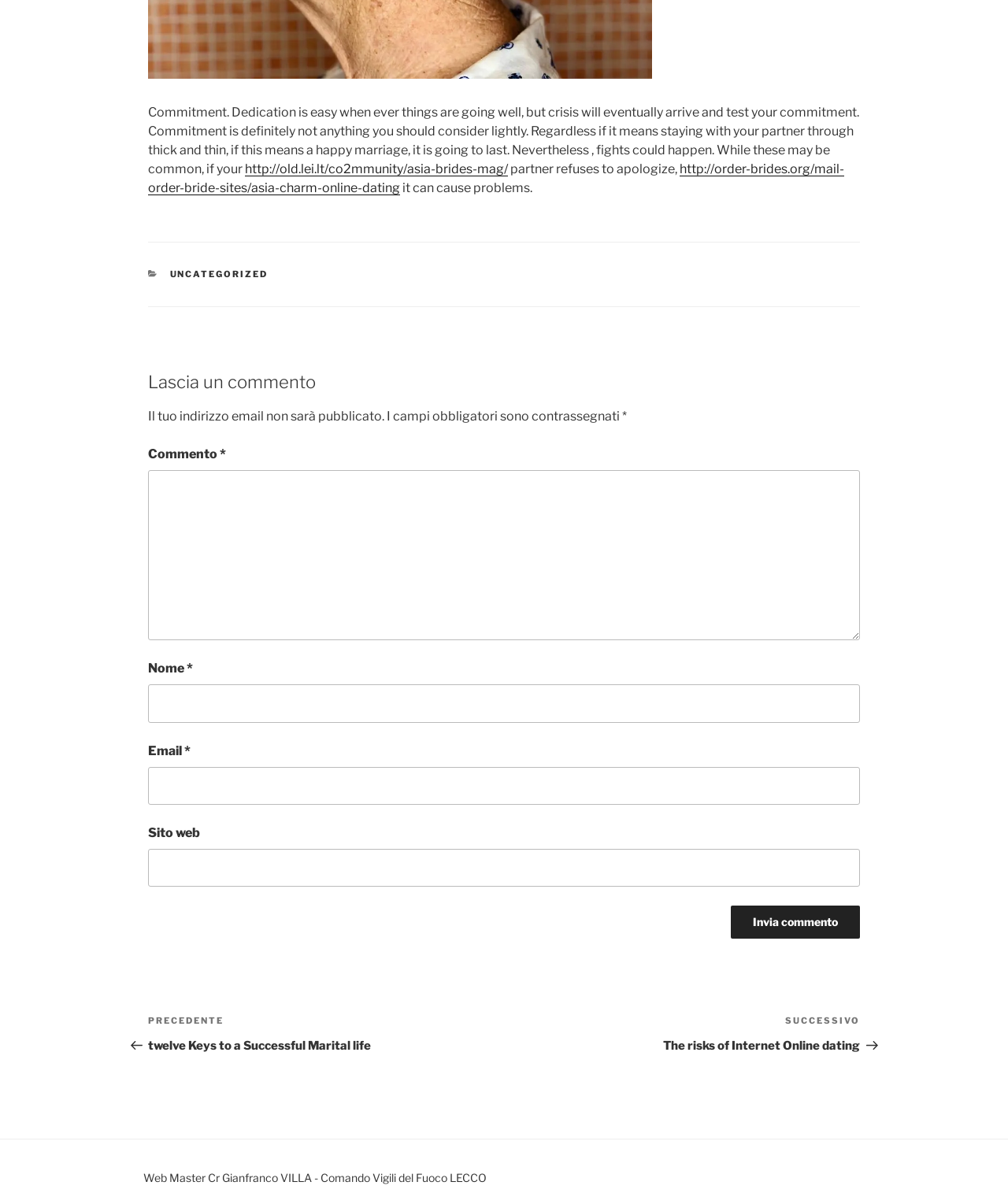Answer the following query concisely with a single word or phrase:
What is the name of the web master?

Gianfranco VILLA